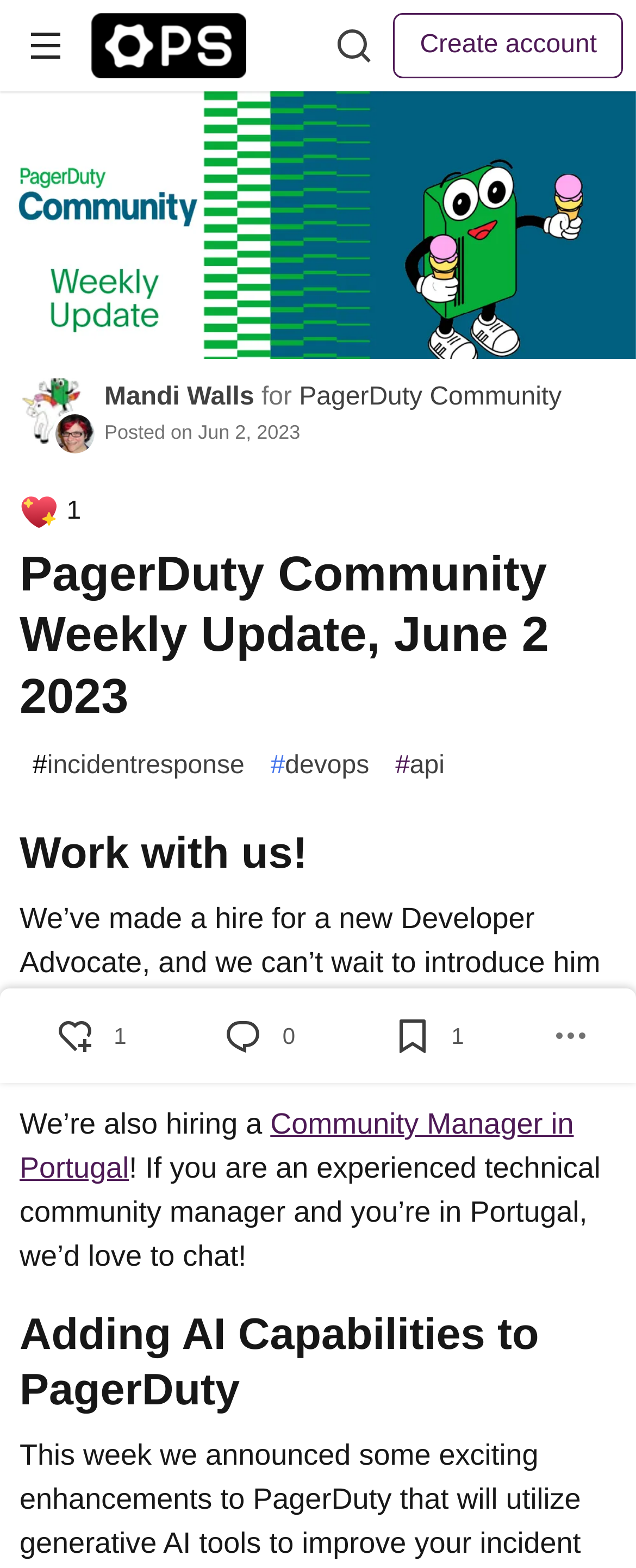Please identify the bounding box coordinates of where to click in order to follow the instruction: "Share this post".

[0.847, 0.64, 0.949, 0.681]